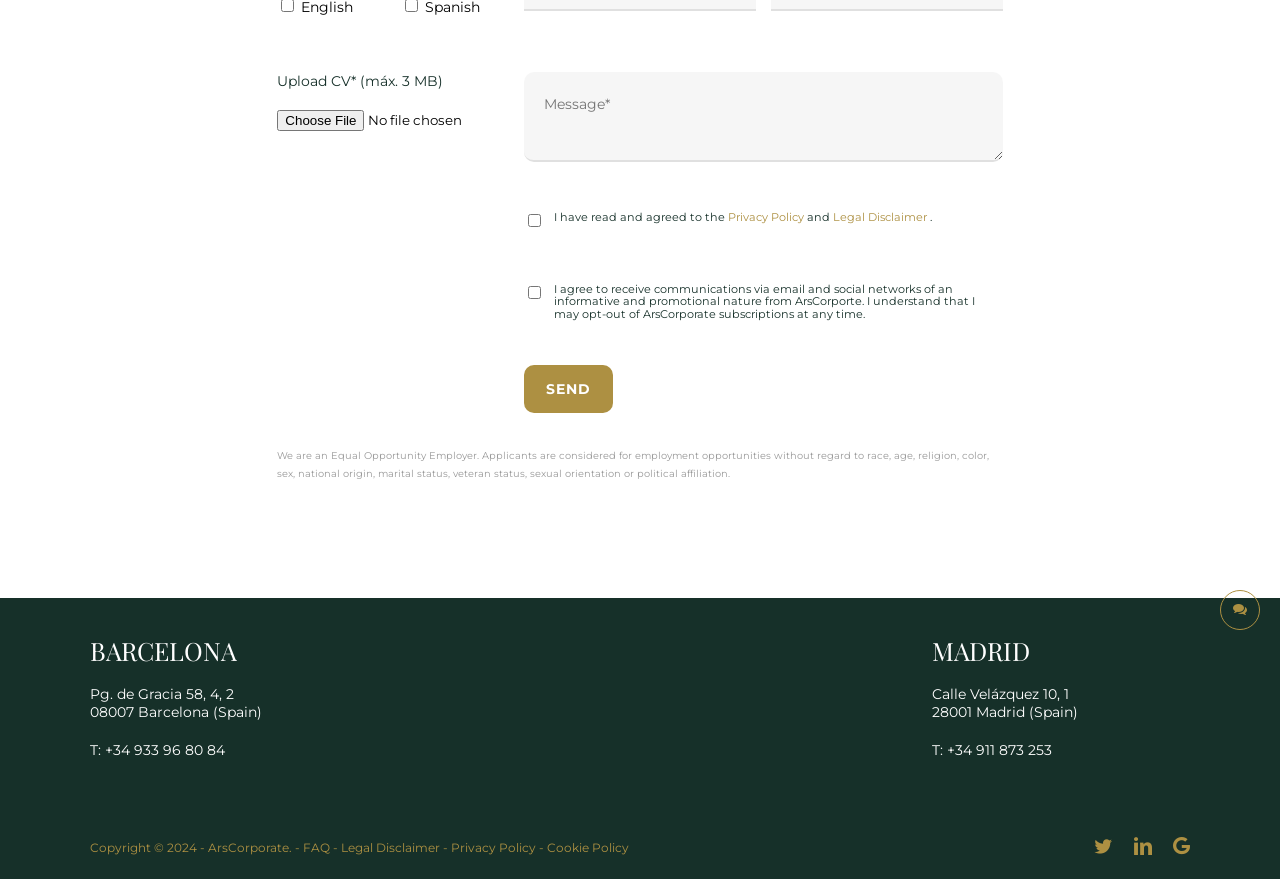Given the element description: "value="Send"", predict the bounding box coordinates of this UI element. The coordinates must be four float numbers between 0 and 1, given as [left, top, right, bottom].

[0.409, 0.387, 0.476, 0.439]